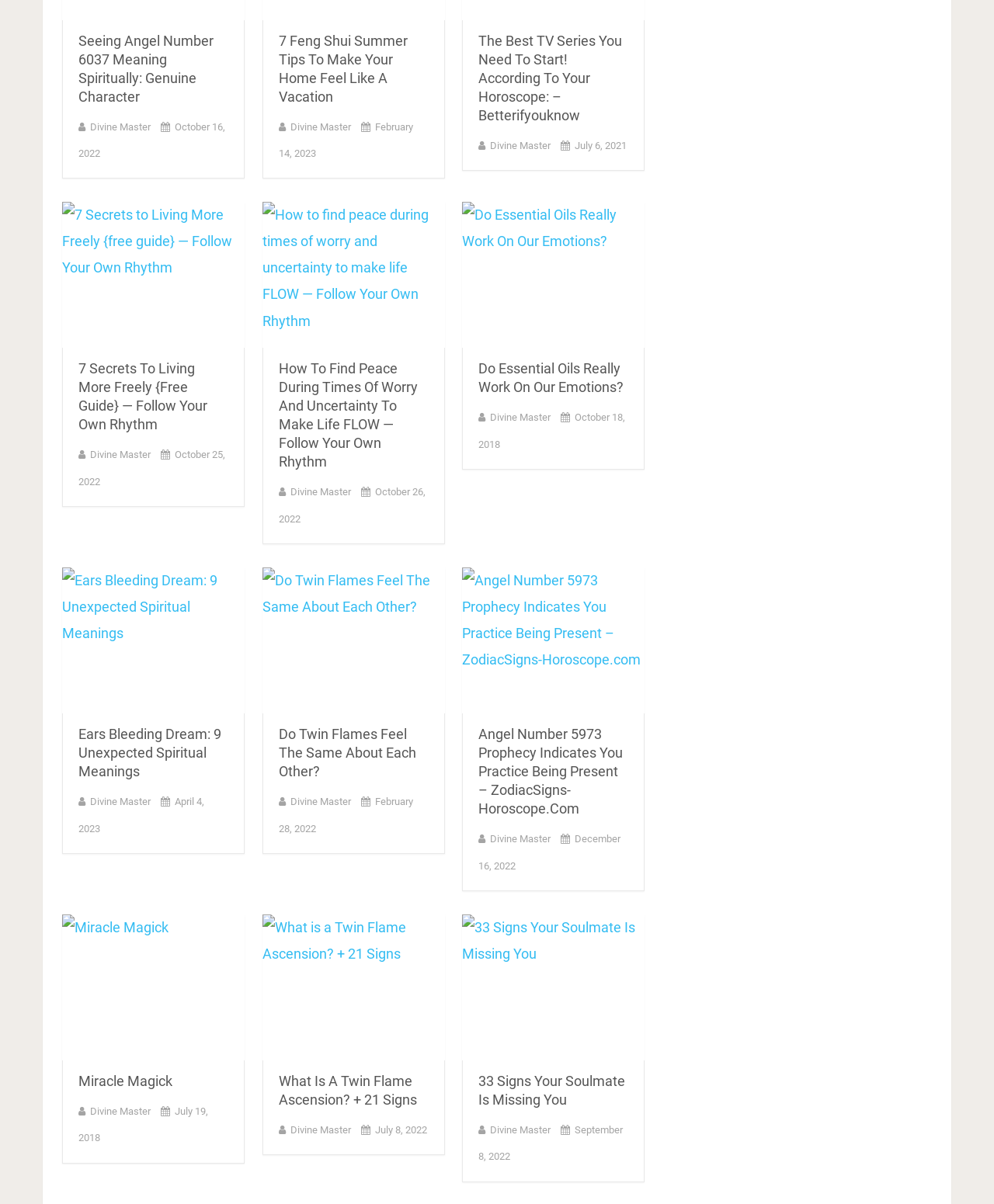What is the date of the latest article?
Using the information from the image, provide a comprehensive answer to the question.

I looked for the latest date among the 'StaticText' elements with dates, and found it to be 'April 4, 2023'.